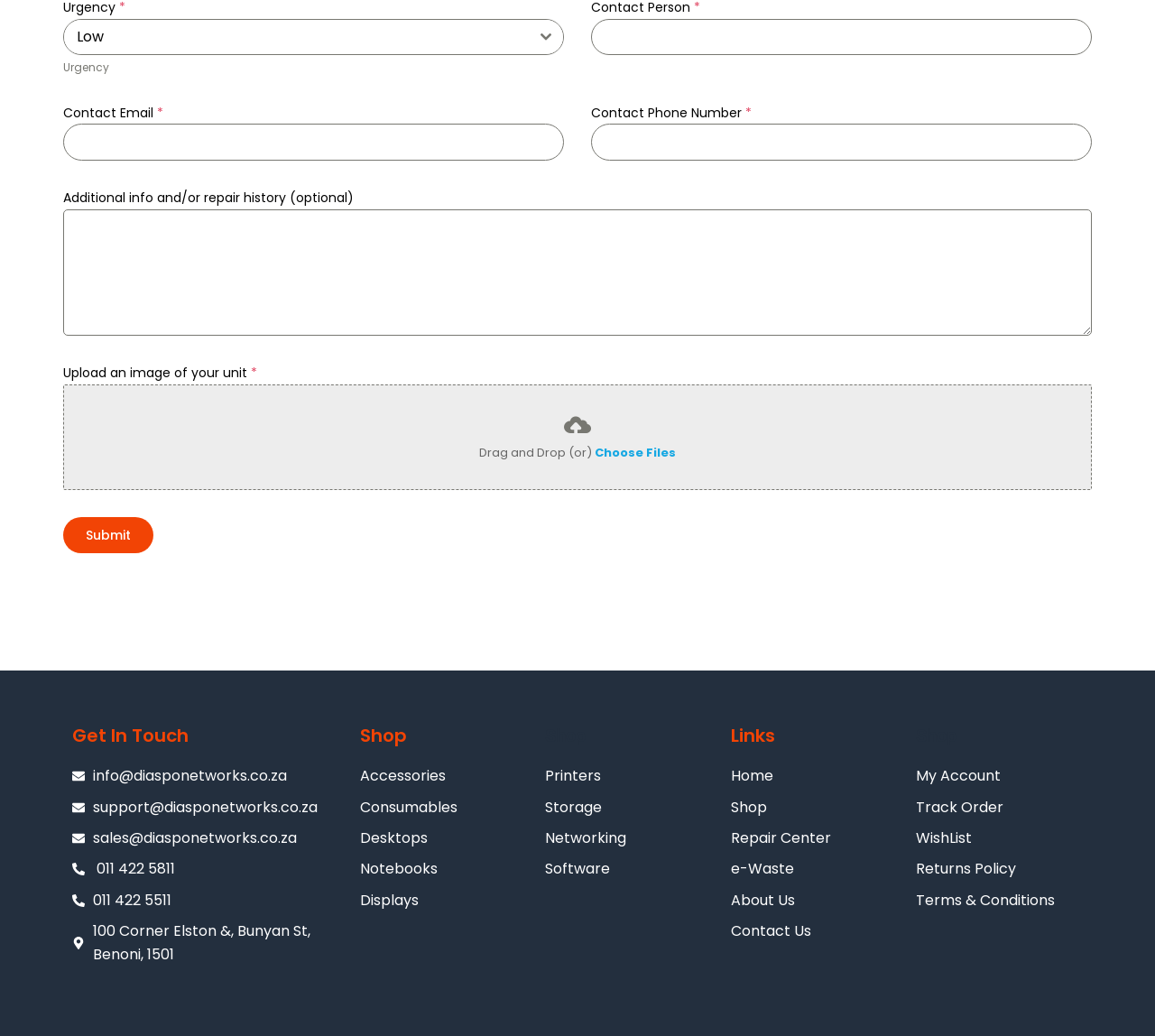Determine the bounding box coordinates for the element that should be clicked to follow this instruction: "Select an option from the dropdown". The coordinates should be given as four float numbers between 0 and 1, in the format [left, top, right, bottom].

[0.055, 0.018, 0.488, 0.053]